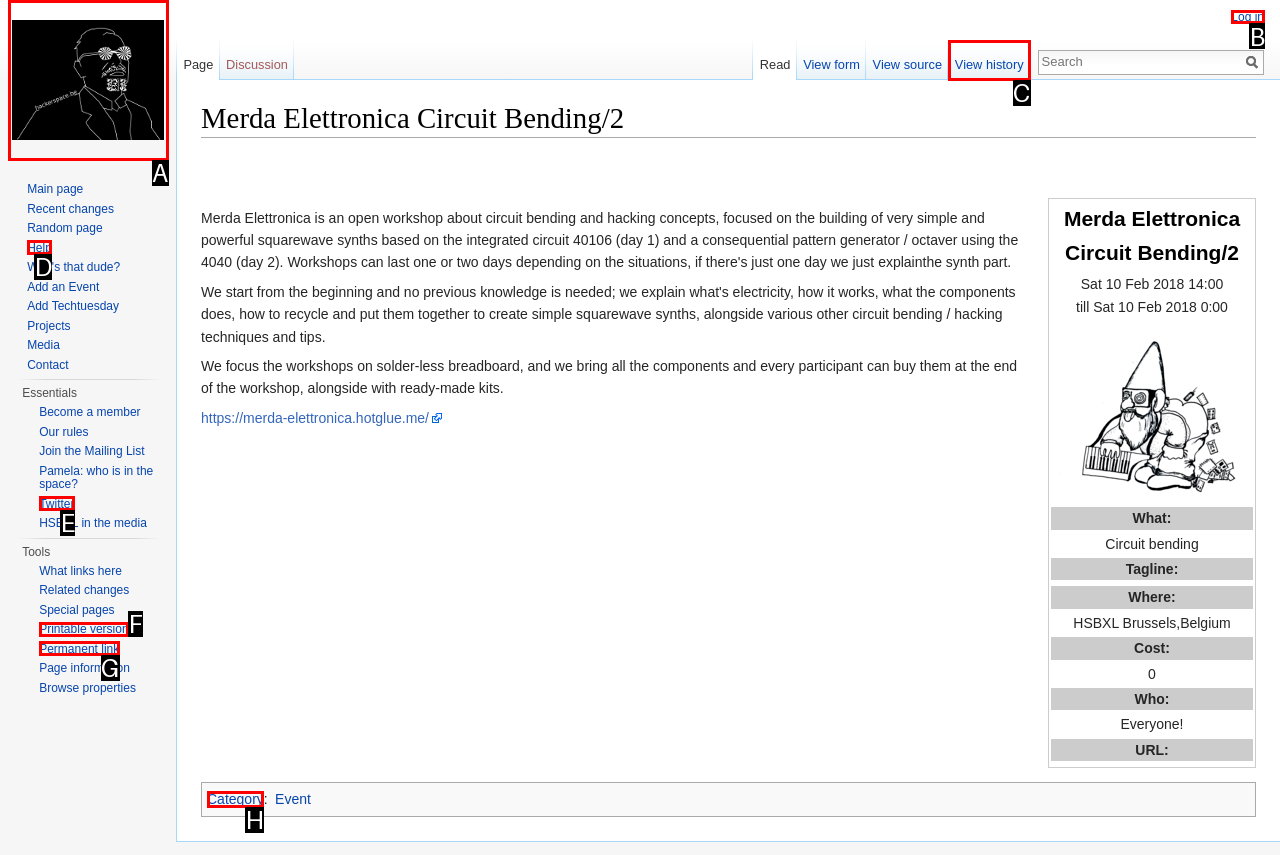Point out the option that needs to be clicked to fulfill the following instruction: Log in to the system
Answer with the letter of the appropriate choice from the listed options.

B